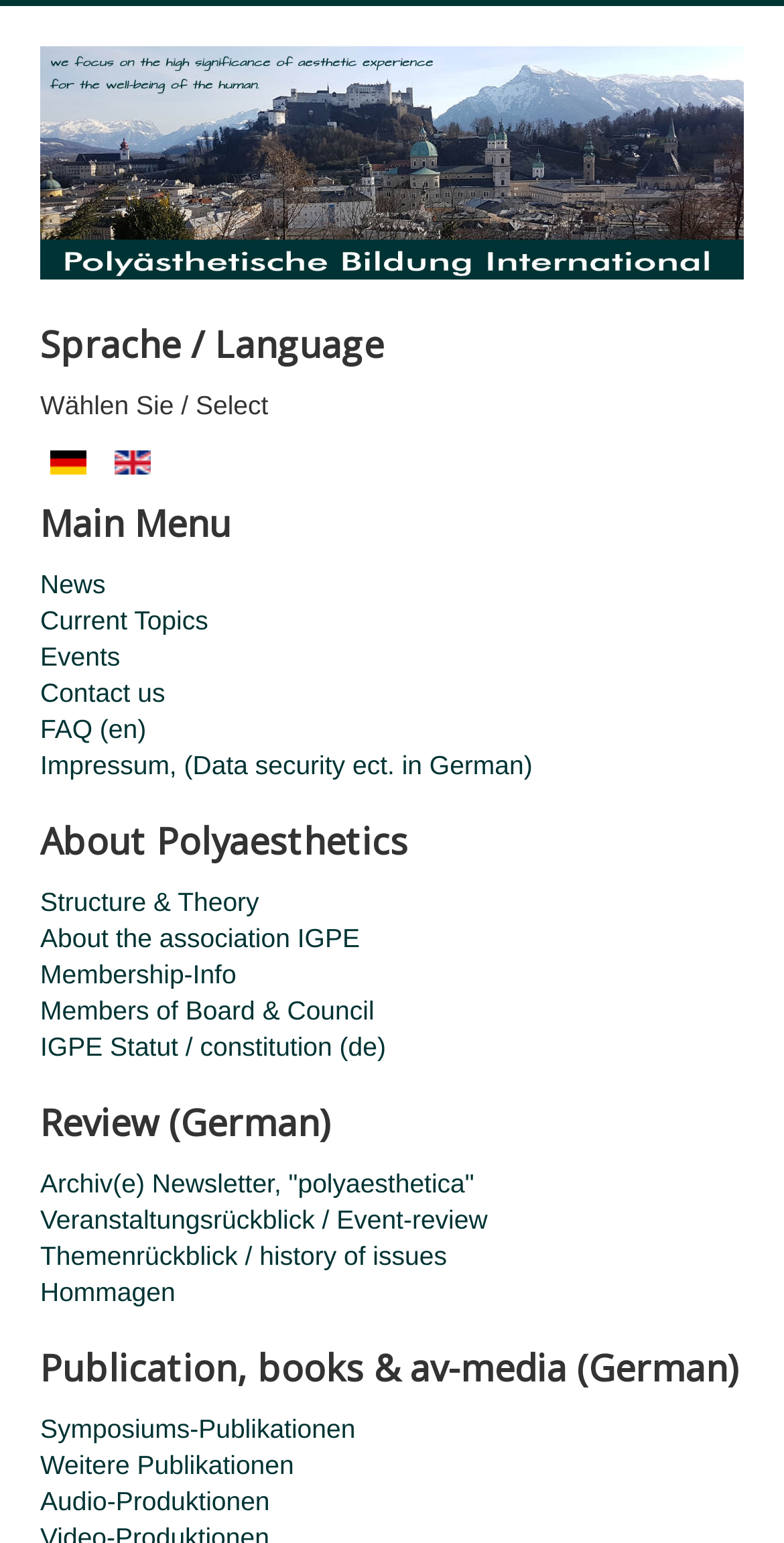Answer in one word or a short phrase: 
How many links are there under 'About Polyaesthetics'?

5